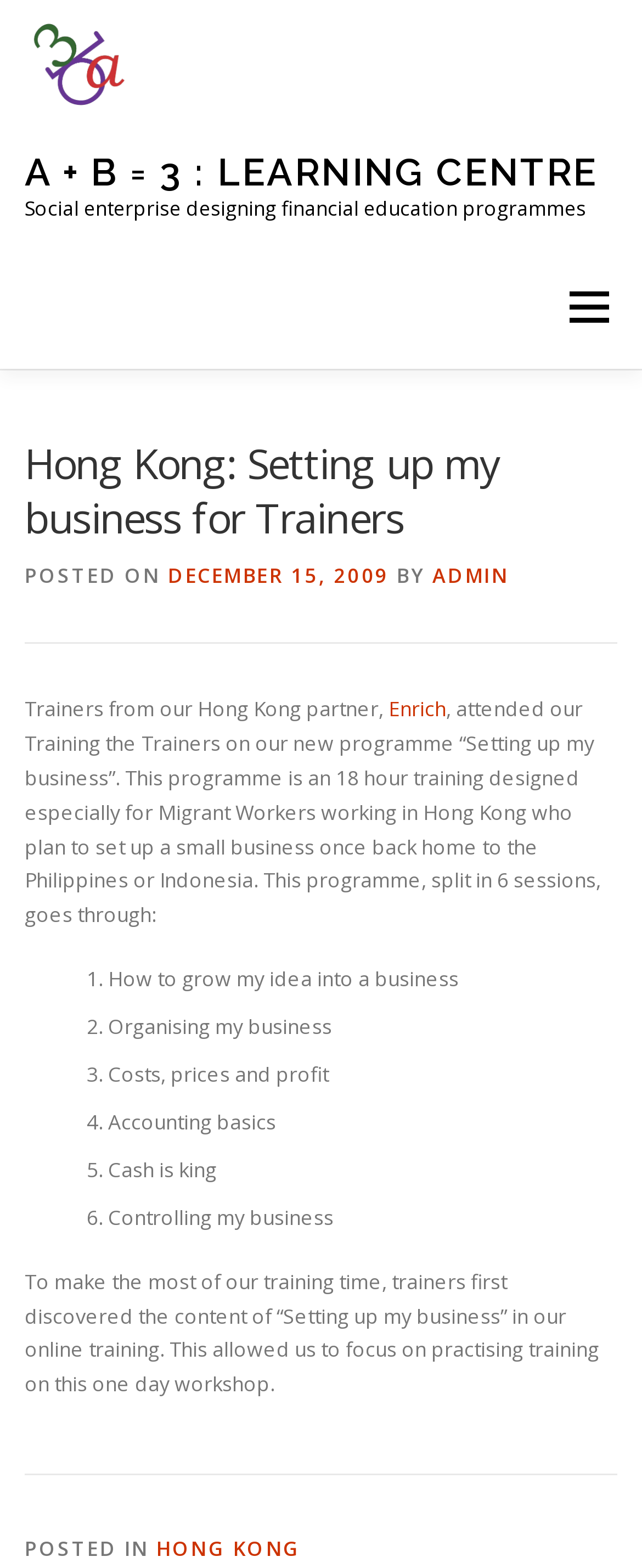What is the name of the Hong Kong partner?
Please look at the screenshot and answer using one word or phrase.

Enrich